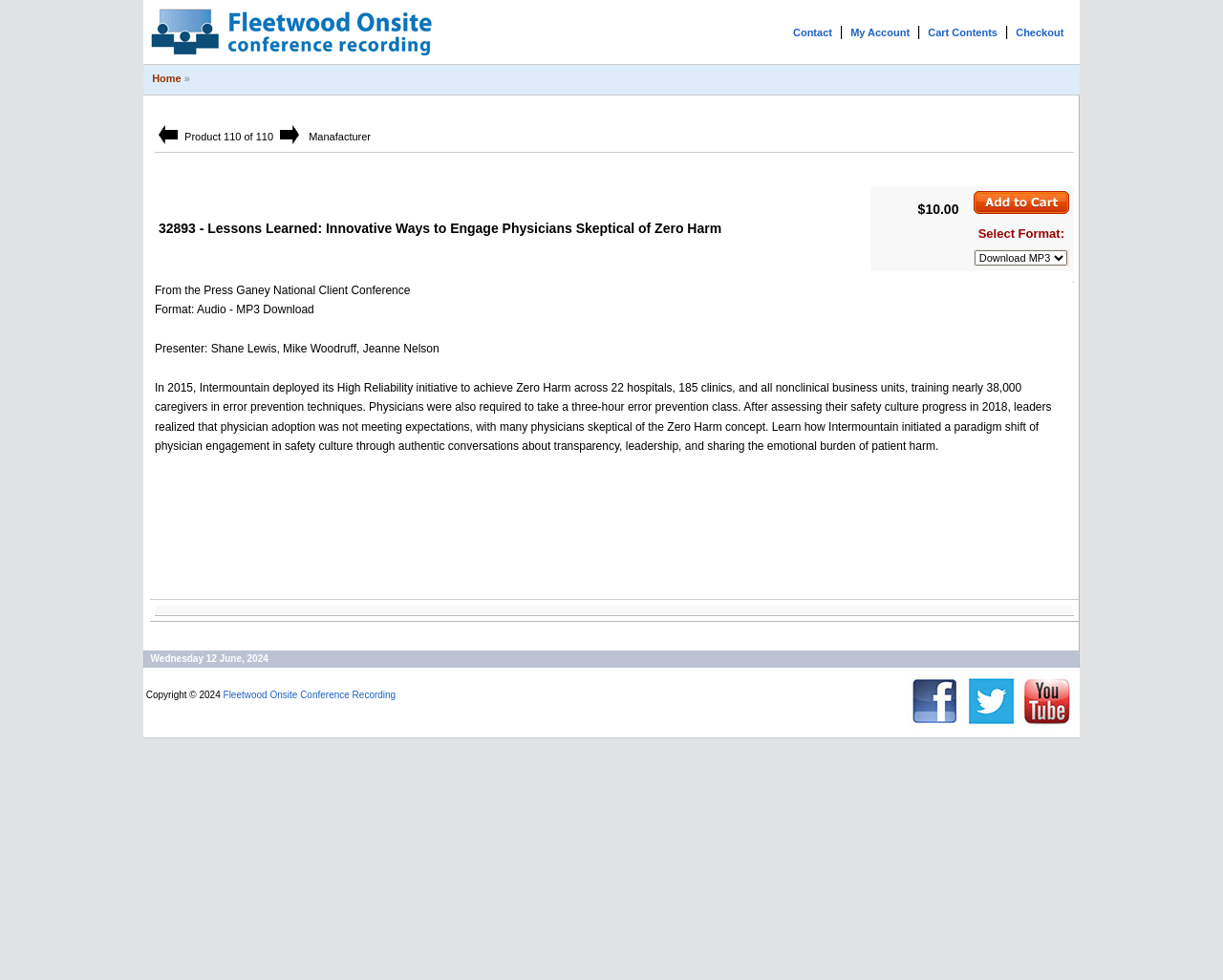Please identify the bounding box coordinates of the area that needs to be clicked to follow this instruction: "Click the 'Fleetwood Onsite Conference Recording - Conference presentation capture' link".

[0.121, 0.048, 0.355, 0.063]